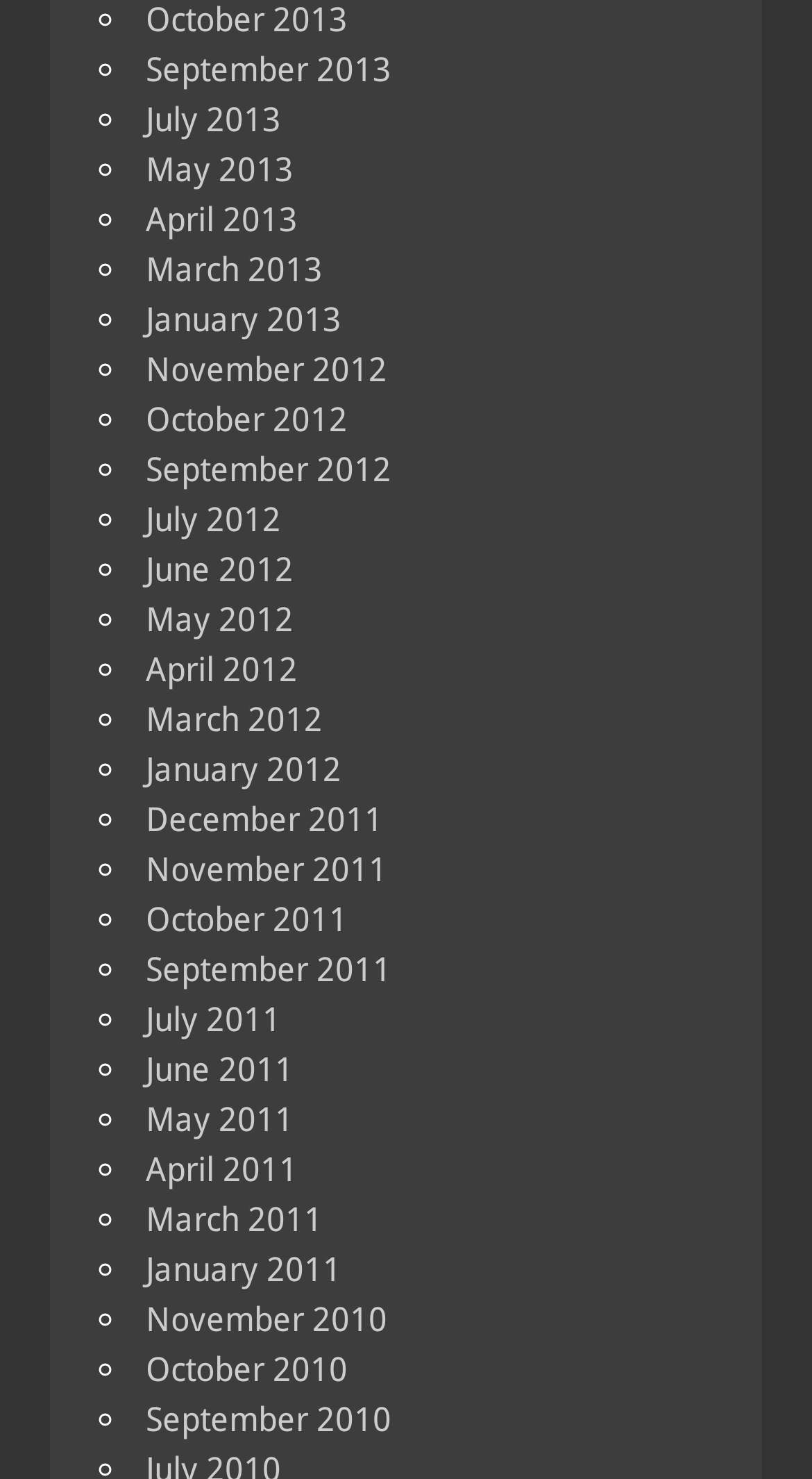Answer the following query concisely with a single word or phrase:
How many months are listed on this webpage?

24